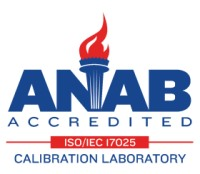Provide a comprehensive description of the image.

The image features the "ANAB Accredited" logo, highlighting Alpha-Liberty Company, Inc. as an ISO/IEC 17025:2017 accredited calibration laboratory. The design includes a bold blue and red color scheme, with a stylized illustration of a torch, symbolizing excellence and integrity in calibration services. The logo effectively communicates the company's commitment to quality assurance and compliance with international standards, reinforcing its reputation as a reliable provider in weighing and measurement solutions.